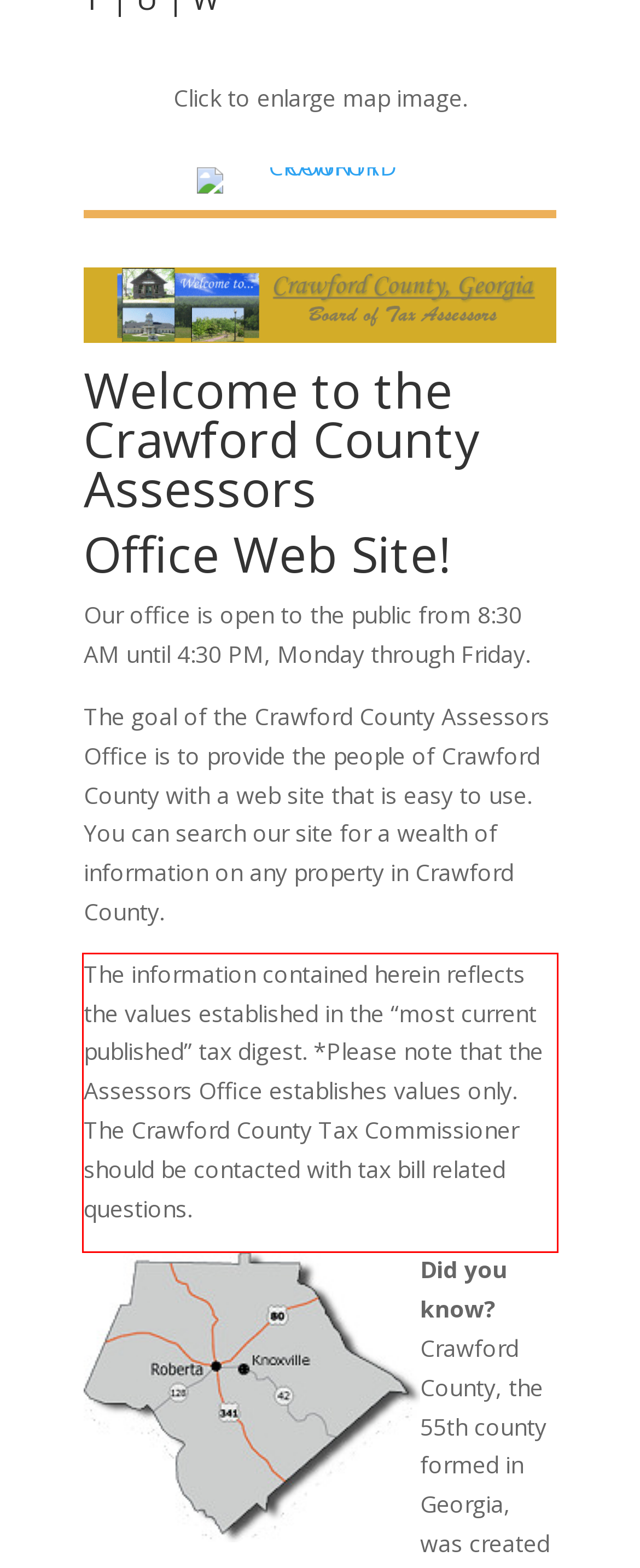You have a screenshot of a webpage where a UI element is enclosed in a red rectangle. Perform OCR to capture the text inside this red rectangle.

The information contained herein reflects the values established in the “most current published” tax digest. *Please note that the Assessors Office establishes values only. The Crawford County Tax Commissioner should be contacted with tax bill related questions.